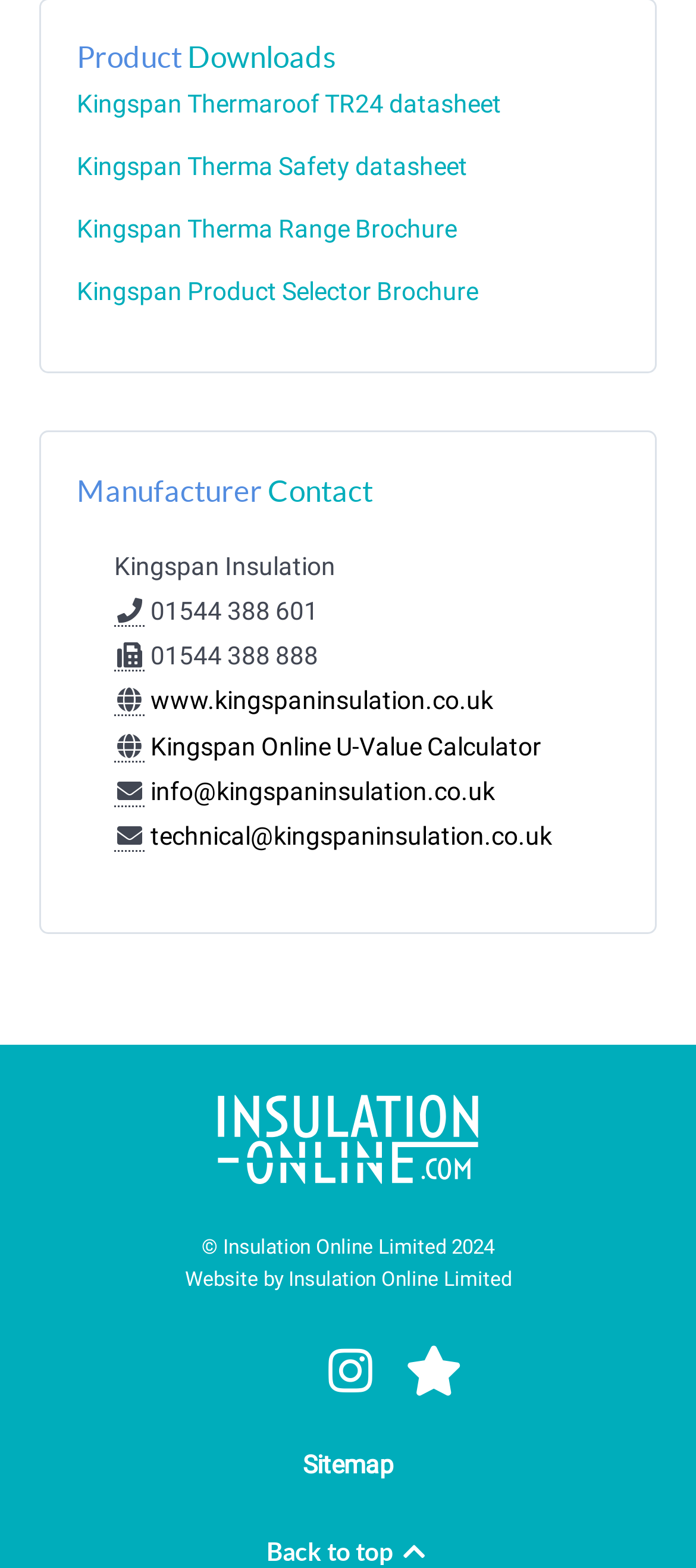Could you indicate the bounding box coordinates of the region to click in order to complete this instruction: "access bintangmpo".

None